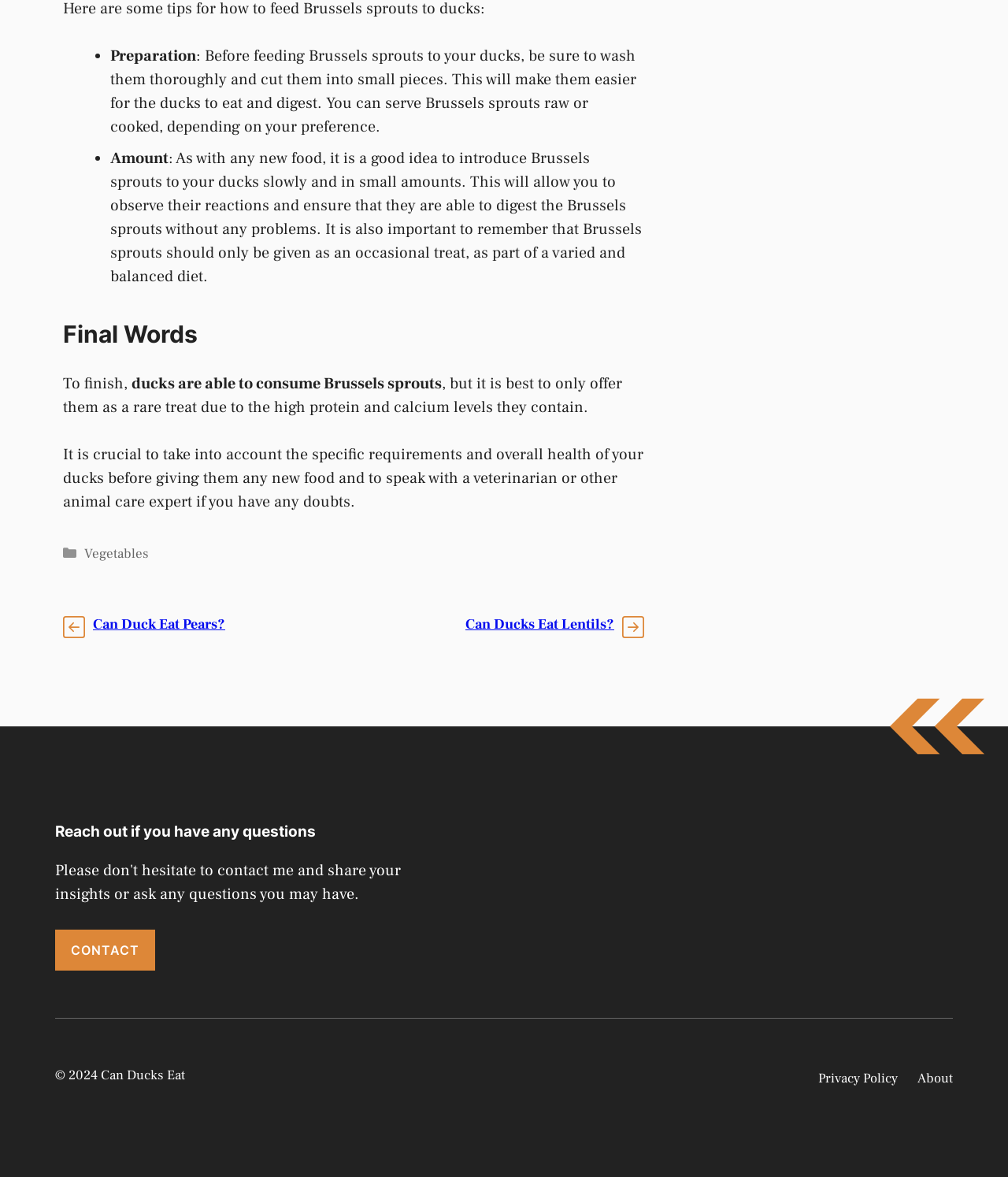Please identify the bounding box coordinates of the clickable region that I should interact with to perform the following instruction: "Click on 'About'". The coordinates should be expressed as four float numbers between 0 and 1, i.e., [left, top, right, bottom].

[0.91, 0.908, 0.945, 0.925]